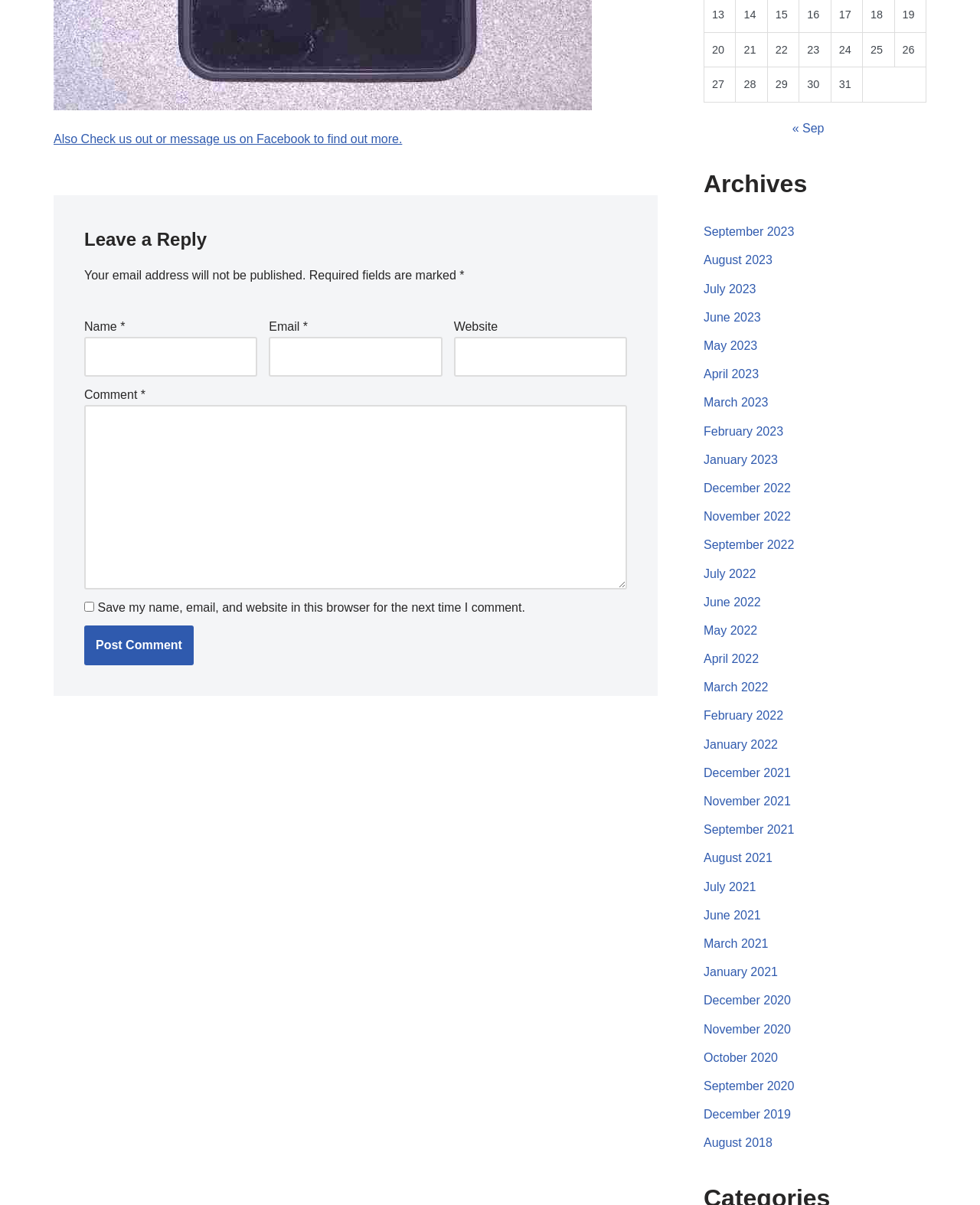Identify the bounding box coordinates of the clickable section necessary to follow the following instruction: "Click on the 'Send' button". The coordinates should be presented as four float numbers from 0 to 1, i.e., [left, top, right, bottom].

None